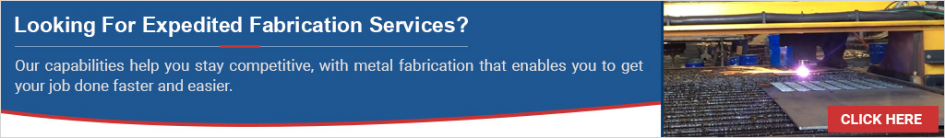Offer a detailed explanation of the image and its components.

The image features a vibrant banner promoting expedited fabrication services offered by BACO Enterprises. The header reads "Looking For Expedited Fabrication Services?" in bold white text over a deep blue background, emphasizing the company's commitment to help clients remain competitive. Below the header is a brief description that highlights the advantages of their metal fabrication capabilities, assuring customers that their services enable faster and easier project completion. To encourage action, a prominent red button labeled "CLICK HERE" invites viewers to learn more about these services. The backdrop of the image gives a glimpse of a fabrication area, showcasing machinery and a process that hints at the industrial nature of their offerings, further enhancing the promotional message.